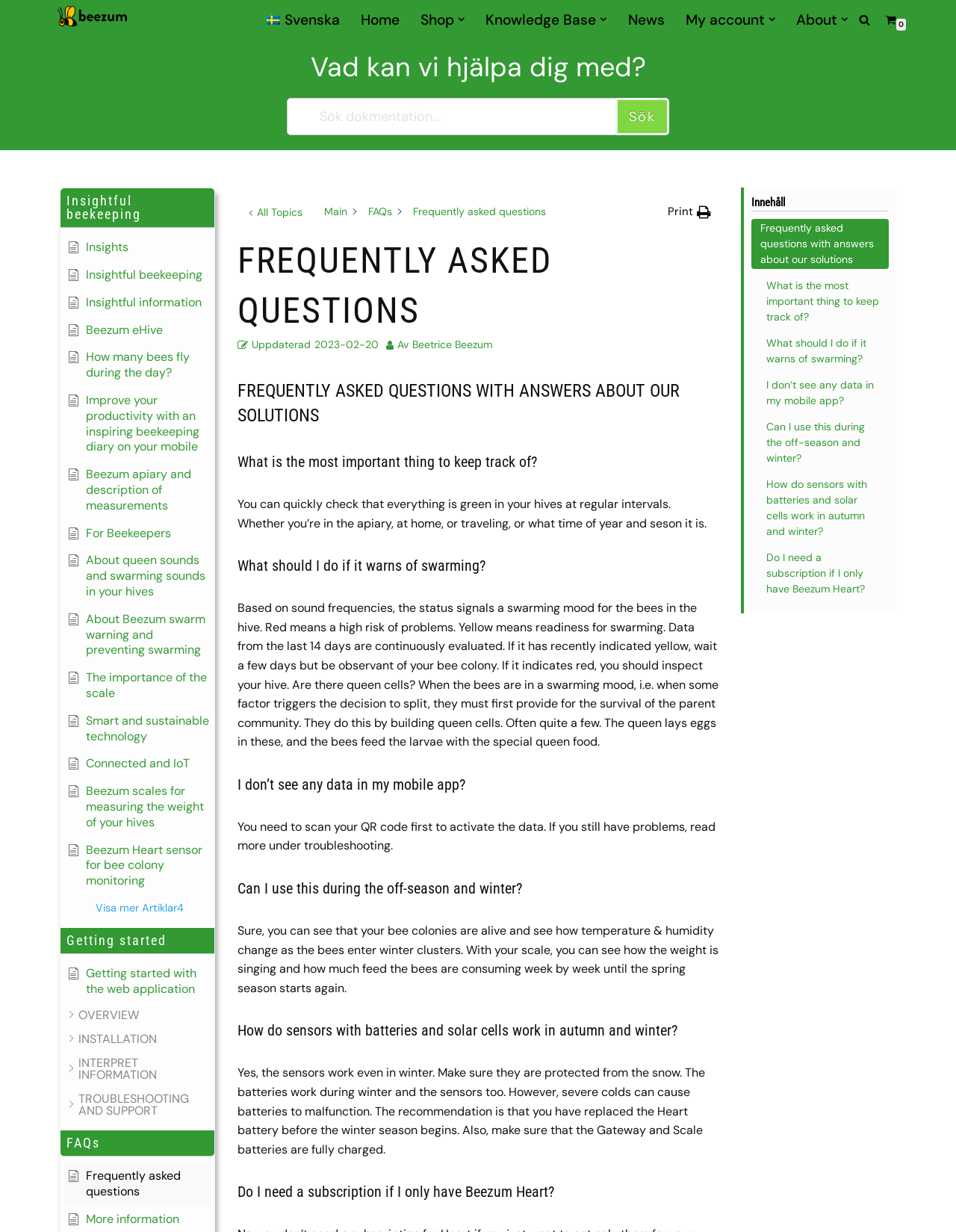What is the title of the first FAQ?
Using the image as a reference, answer the question in detail.

The FAQs section is located in the middle of the webpage, and the first FAQ is titled 'What is the most important thing to keep track of?'. This title can be found by scrolling down the webpage and looking for the FAQs section.